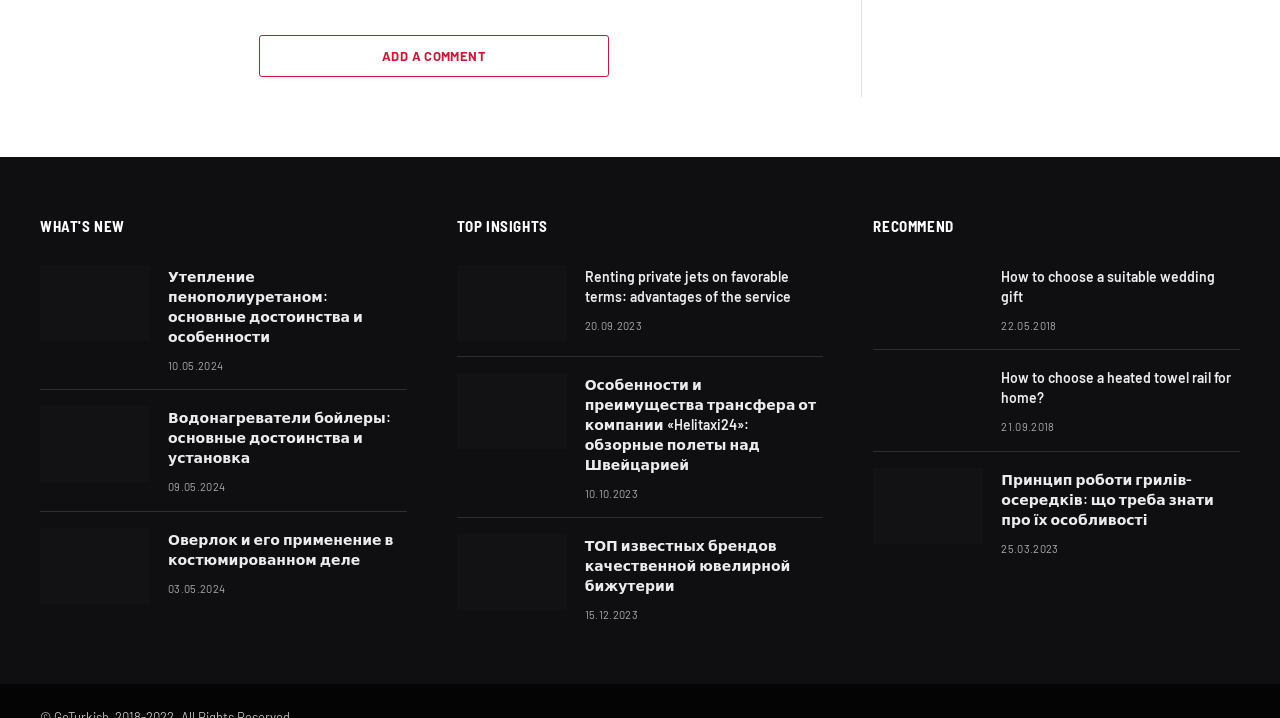Specify the bounding box coordinates of the area to click in order to execute this command: 'Learn about 'Renting private jets on favorable terms: advantages of the service''. The coordinates should consist of four float numbers ranging from 0 to 1, and should be formatted as [left, top, right, bottom].

[0.457, 0.371, 0.643, 0.427]